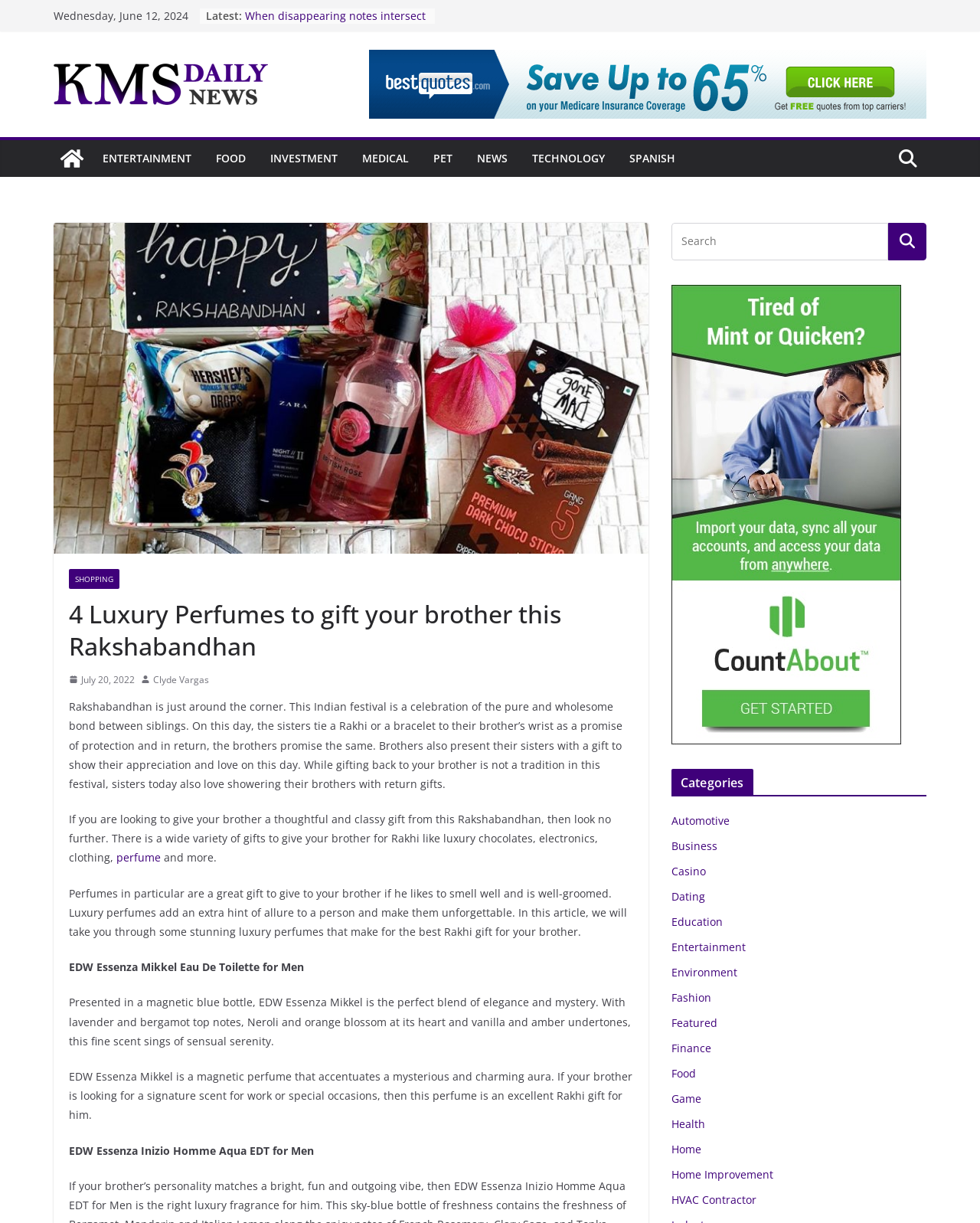What is the purpose of Rakshabandhan festival?
Using the image, elaborate on the answer with as much detail as possible.

I found the description of Rakshabandhan festival in the webpage, which is located in a StaticText element with bounding box coordinates [0.07, 0.572, 0.635, 0.647]. The text content of this element explains that Rakshabandhan is a celebration of the pure and wholesome bond between siblings.